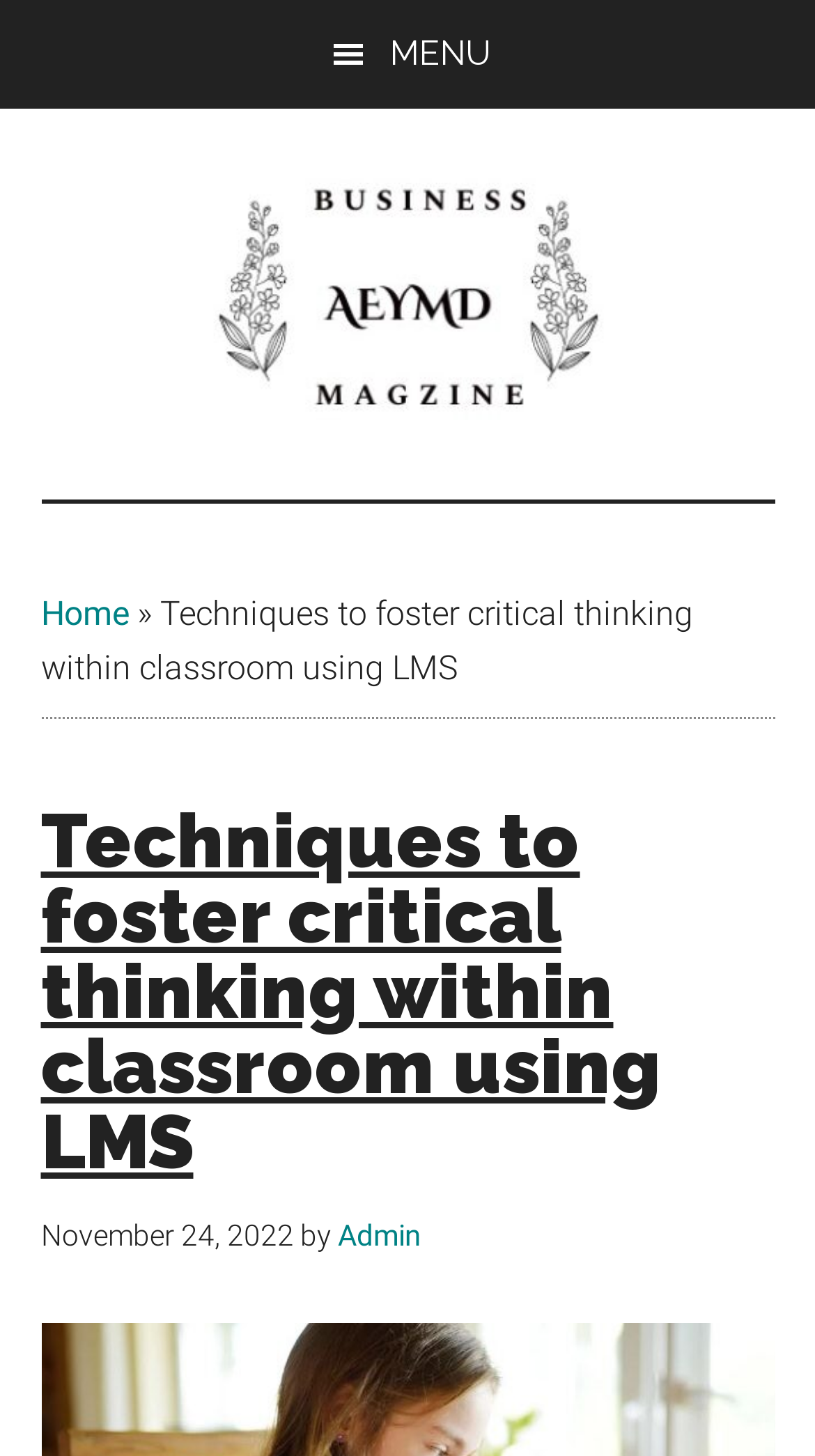Who is the author of the latest article?
Provide a one-word or short-phrase answer based on the image.

Admin